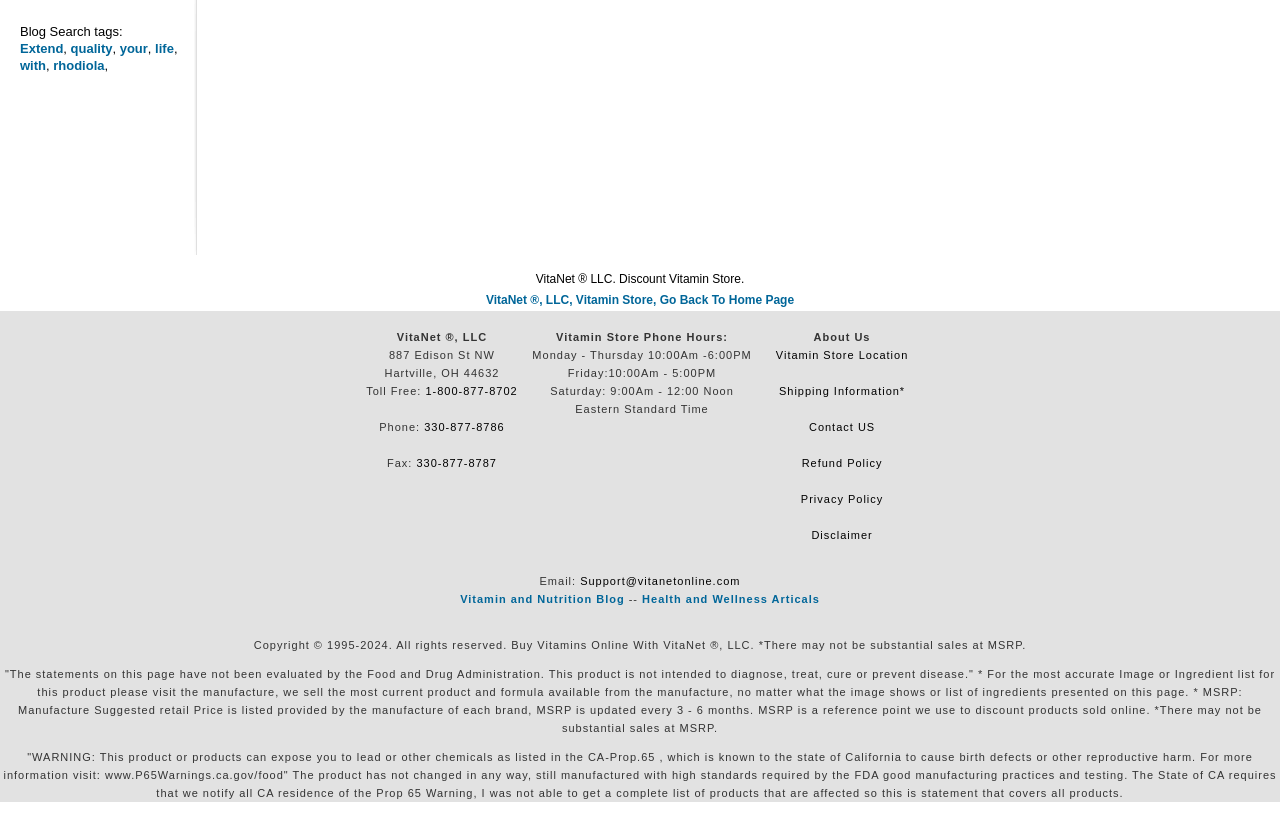Provide a brief response to the question below using one word or phrase:
What is the disclaimer about the product?

It may expose you to lead or other chemicals